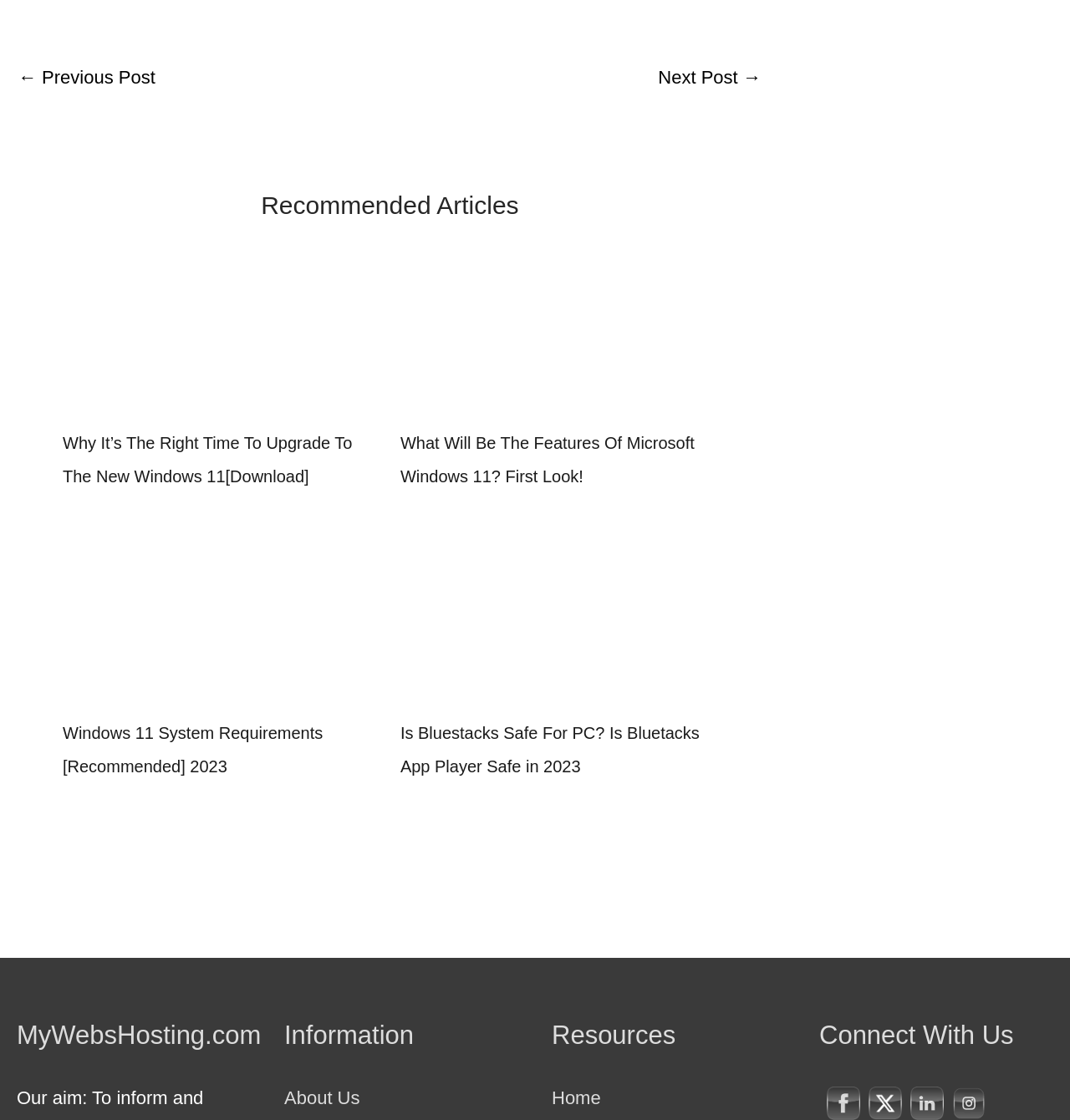Find the bounding box coordinates of the element to click in order to complete this instruction: "Click on the '← Previous Post' link". The bounding box coordinates must be four float numbers between 0 and 1, denoted as [left, top, right, bottom].

[0.017, 0.052, 0.145, 0.09]